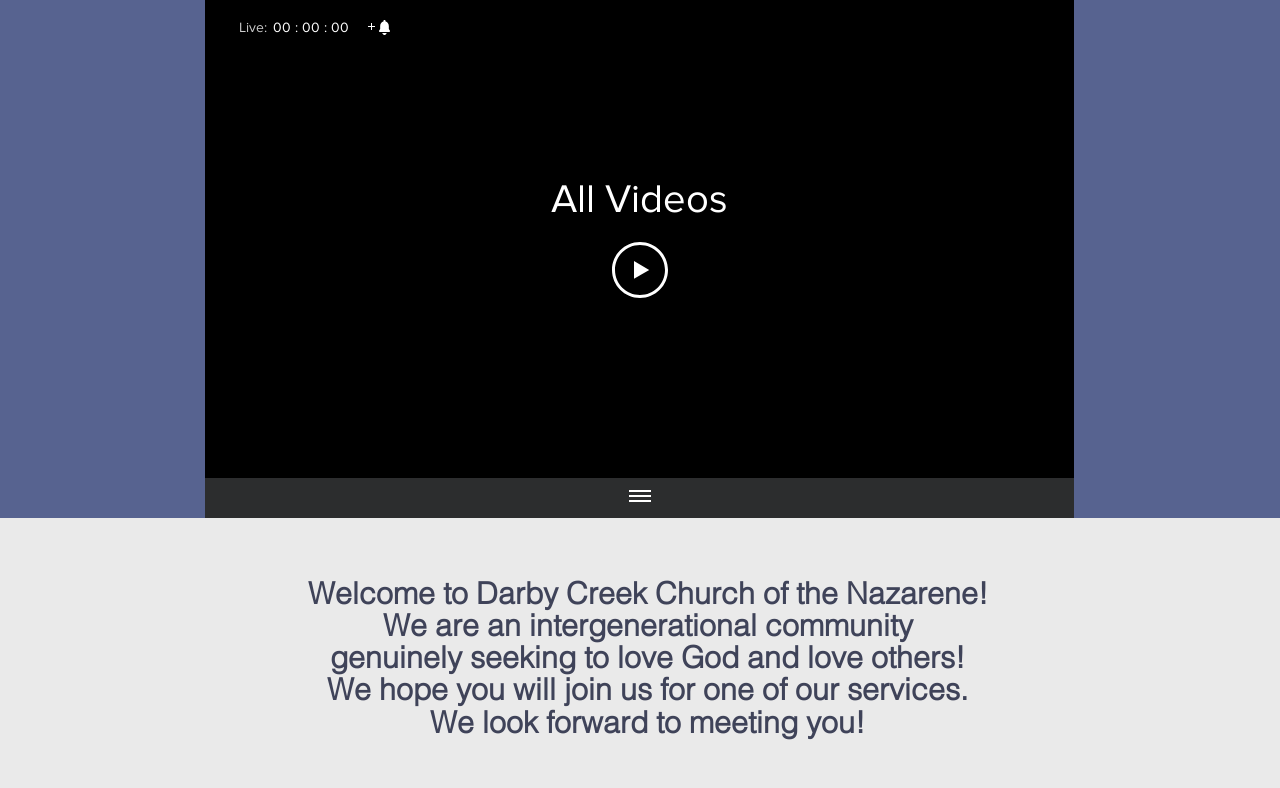Please determine the bounding box coordinates for the UI element described here. Use the format (top-left x, top-left y, bottom-right x, bottom-right y) with values bounded between 0 and 1: aria-label="Show all videos"

[0.476, 0.606, 0.523, 0.657]